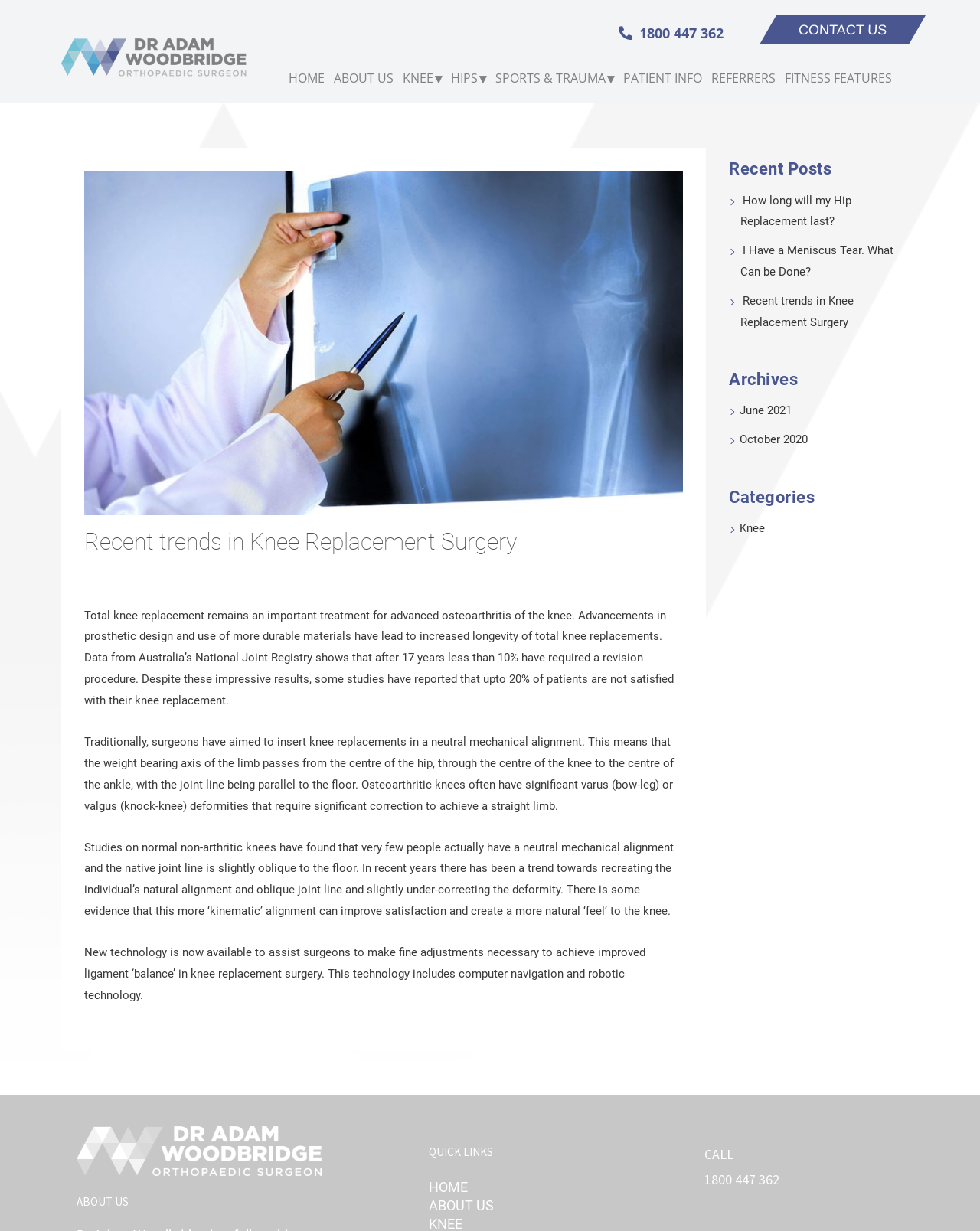Please provide the bounding box coordinates for the element that needs to be clicked to perform the following instruction: "Click the KNEE link". The coordinates should be given as four float numbers between 0 and 1, i.e., [left, top, right, bottom].

[0.406, 0.05, 0.456, 0.077]